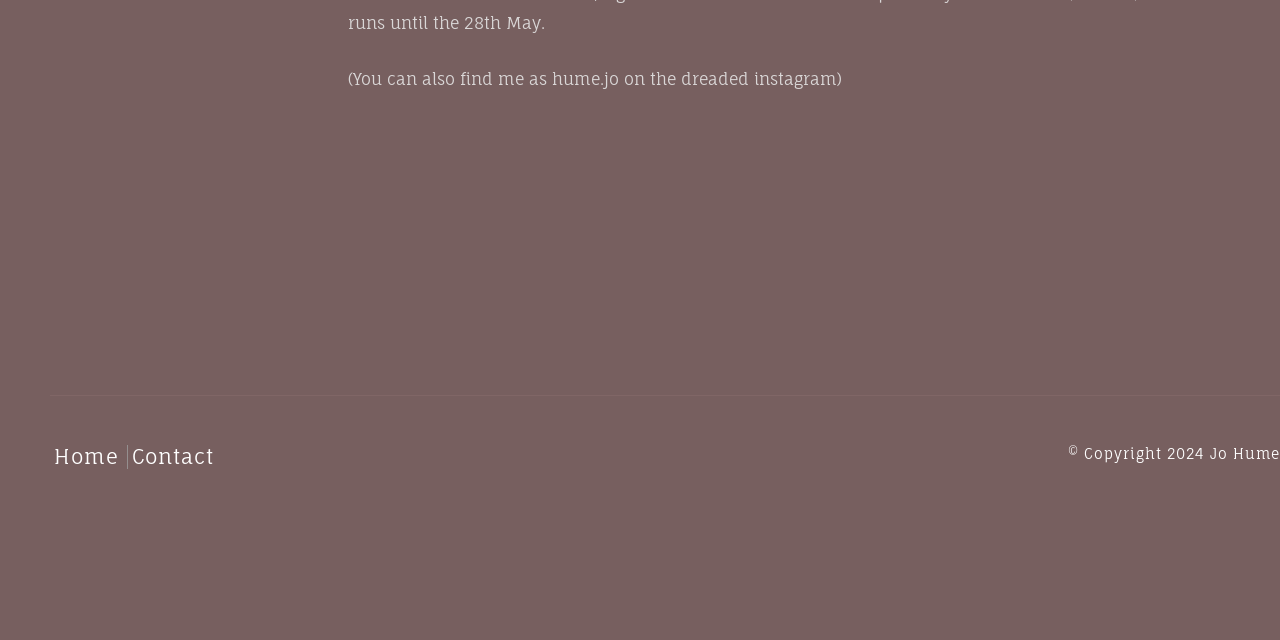Provide the bounding box coordinates for the specified HTML element described in this description: "Home". The coordinates should be four float numbers ranging from 0 to 1, in the format [left, top, right, bottom].

[0.042, 0.696, 0.093, 0.733]